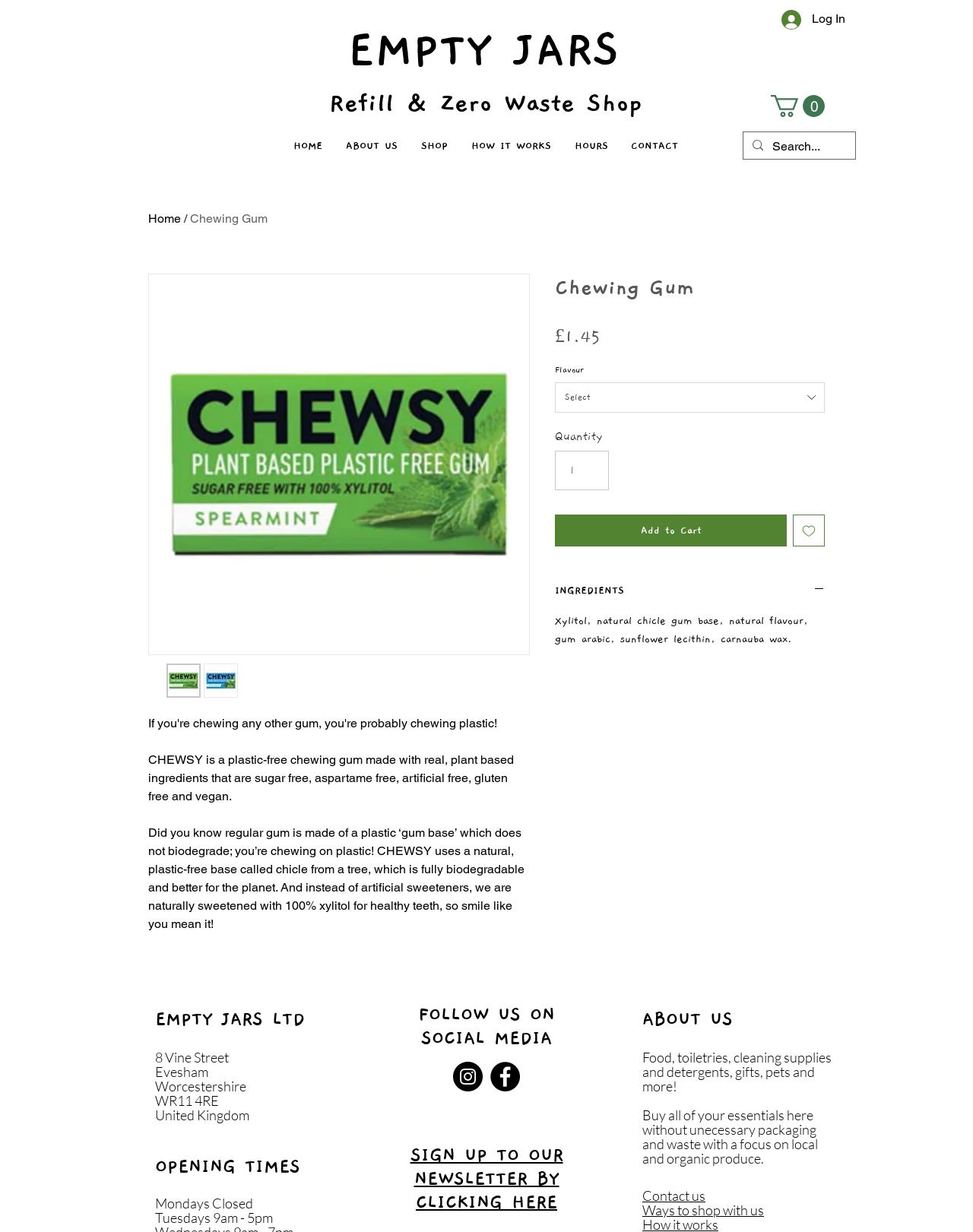What is the company name?
Craft a detailed and extensive response to the question.

The company name is obtained from the heading element 'EMPTY JARS LTD' with bounding box coordinates [0.159, 0.813, 0.325, 0.839].